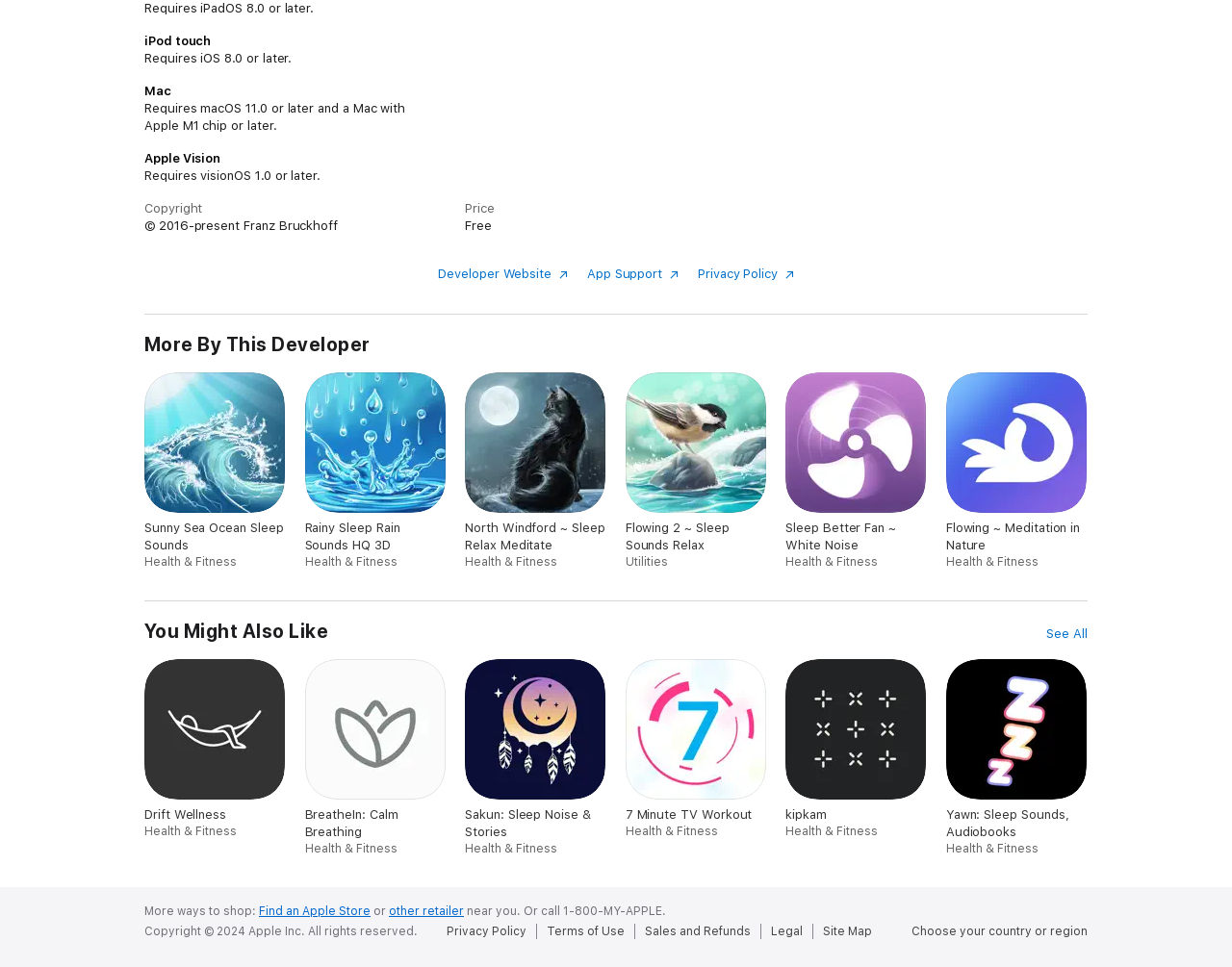What is the price of the app?
Craft a detailed and extensive response to the question.

I found this information by looking at the DescriptionList section, where it lists the price of the app. It states 'Free' under the Price section.